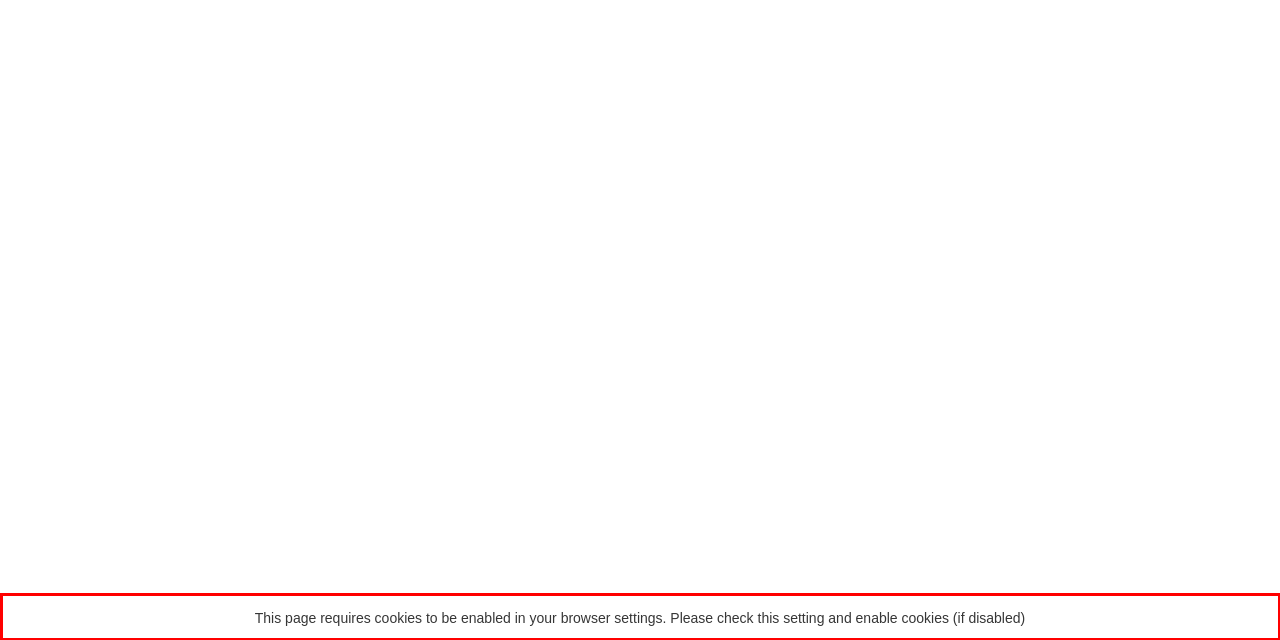Using the provided screenshot of a webpage, recognize and generate the text found within the red rectangle bounding box.

This page requires cookies to be enabled in your browser settings. Please check this setting and enable cookies (if disabled)